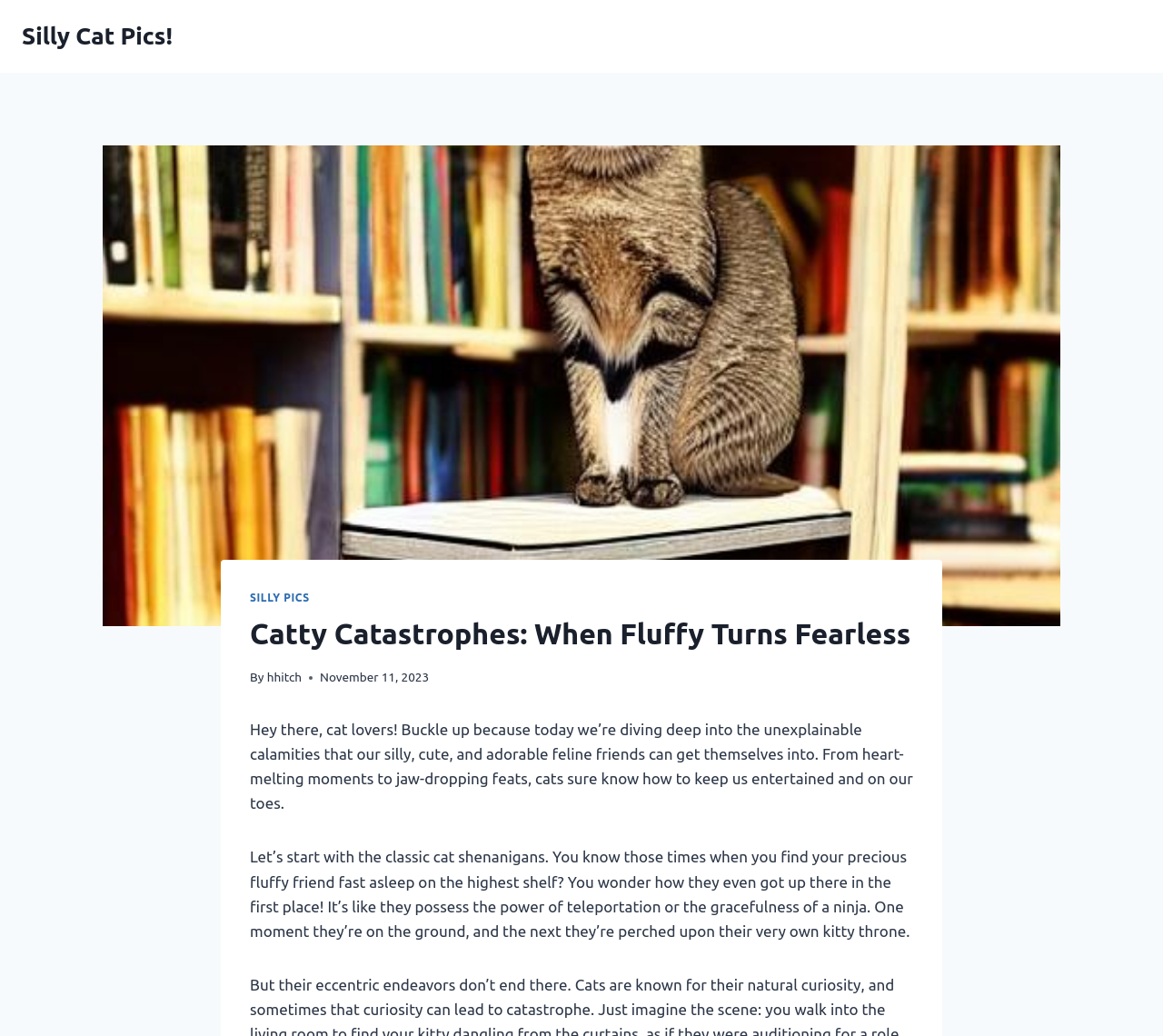Find the bounding box coordinates for the HTML element described in this sentence: "hhitch". Provide the coordinates as four float numbers between 0 and 1, in the format [left, top, right, bottom].

[0.229, 0.646, 0.259, 0.66]